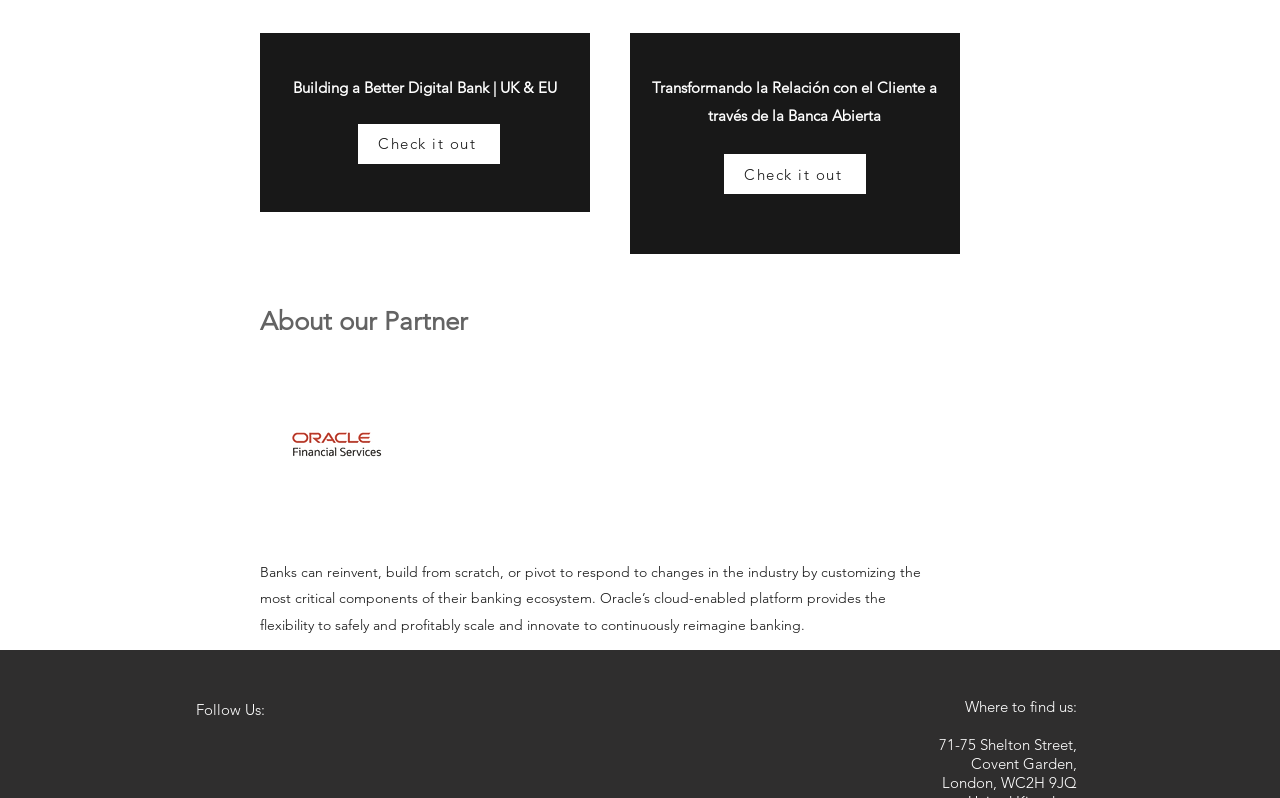Refer to the image and offer a detailed explanation in response to the question: What is the purpose of Oracle's cloud-enabled platform?

The purpose of Oracle's cloud-enabled platform can be determined by reading the text that describes its benefits, which includes safely and profitably scaling and innovating to reimagine banking.